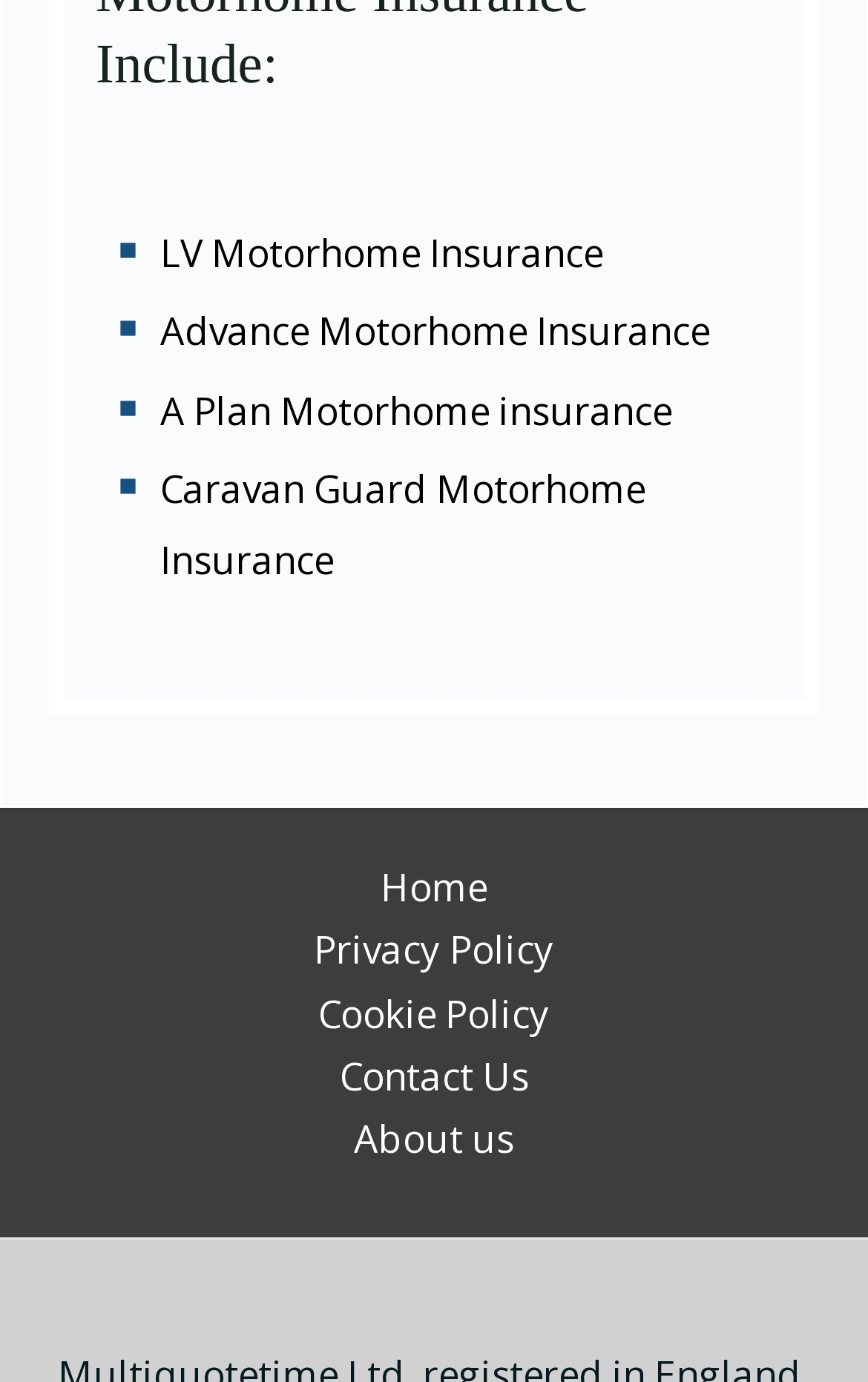Please provide a brief answer to the following inquiry using a single word or phrase:
What is the first insurance provider listed?

LV Motorhome Insurance